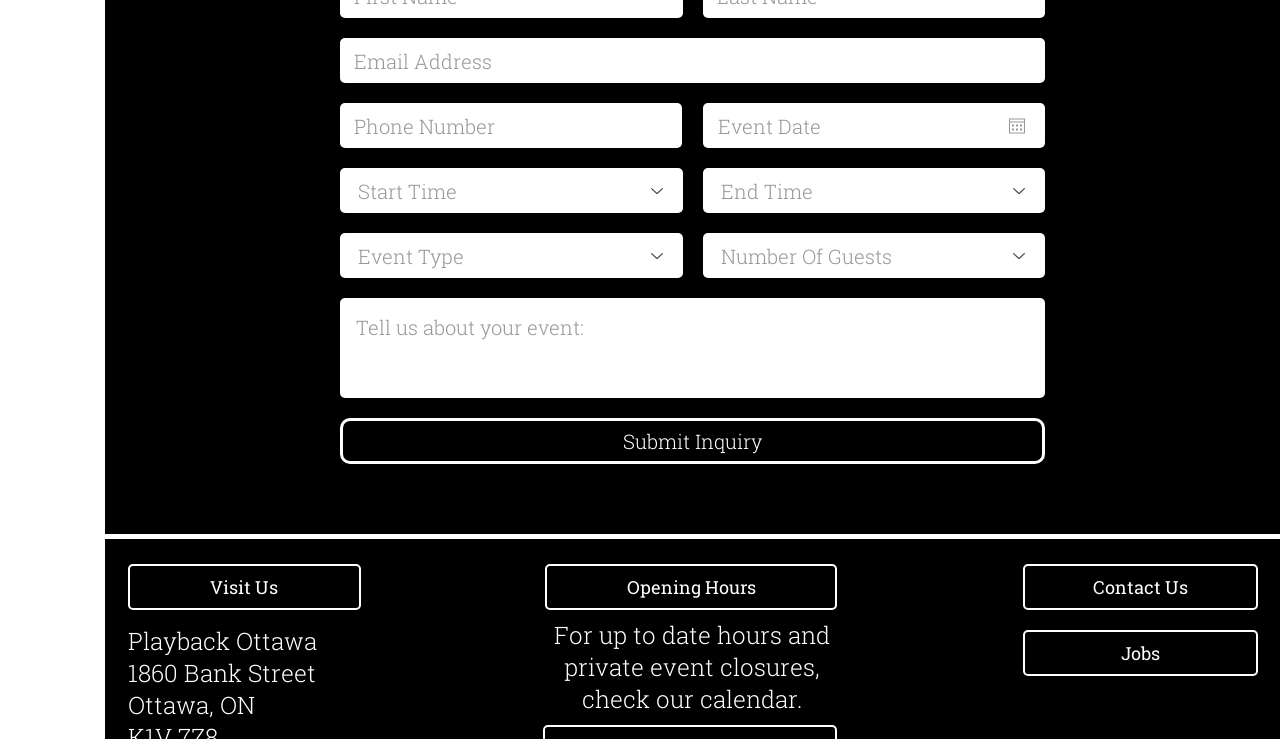Determine the bounding box coordinates for the area that needs to be clicked to fulfill this task: "Enter email address". The coordinates must be given as four float numbers between 0 and 1, i.e., [left, top, right, bottom].

[0.266, 0.052, 0.816, 0.113]